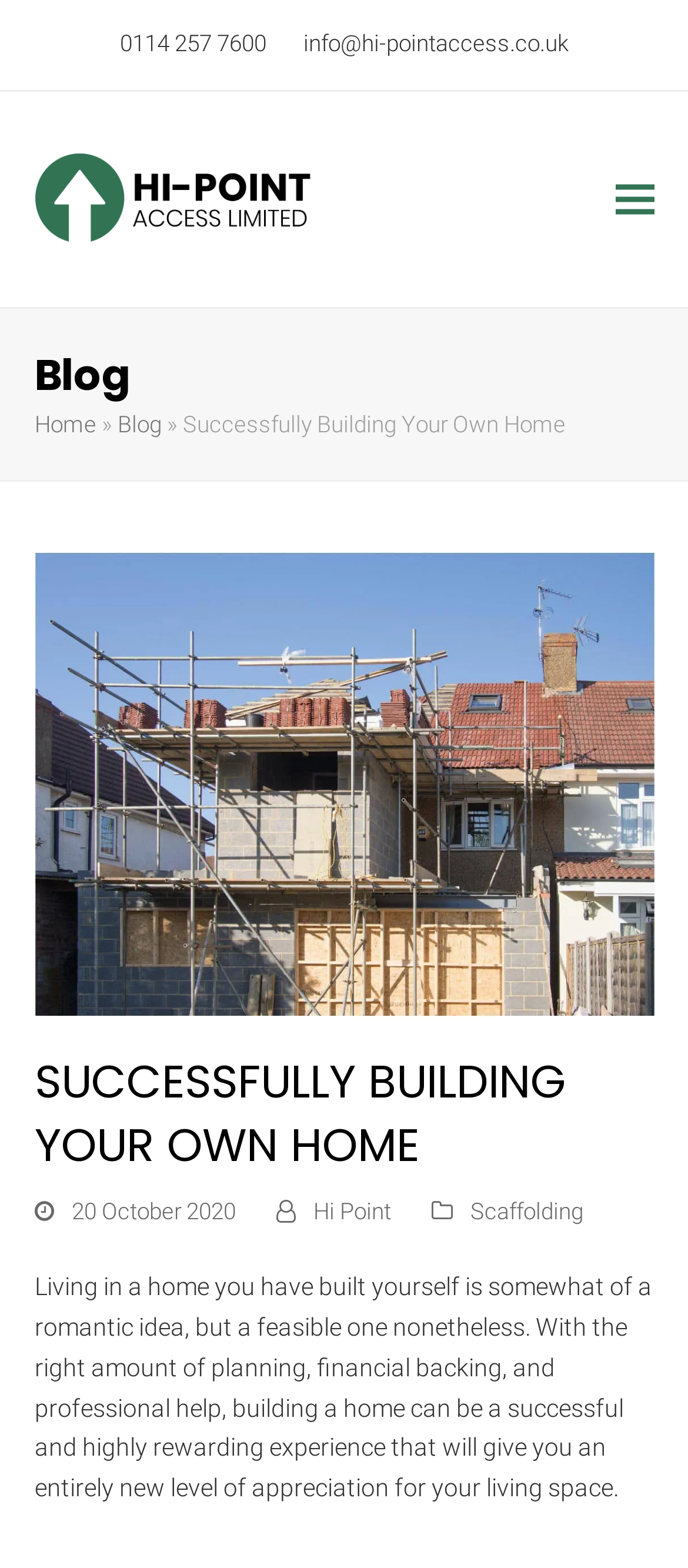Please locate the bounding box coordinates of the element that should be clicked to achieve the given instruction: "Toggle the mobile menu".

[0.894, 0.117, 0.95, 0.137]